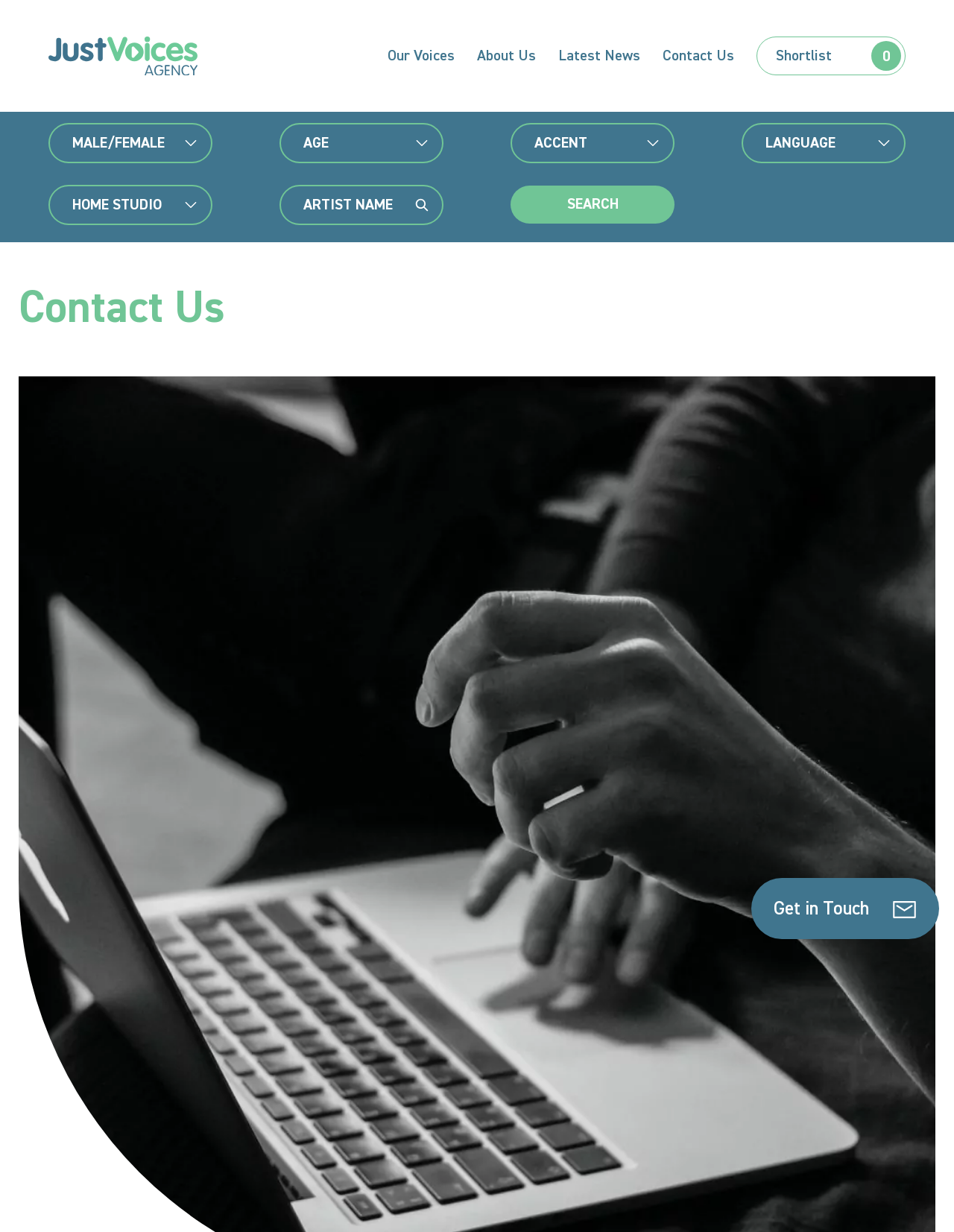Please find the bounding box coordinates of the element that must be clicked to perform the given instruction: "Enter Artist Name". The coordinates should be four float numbers from 0 to 1, i.e., [left, top, right, bottom].

[0.293, 0.15, 0.465, 0.182]